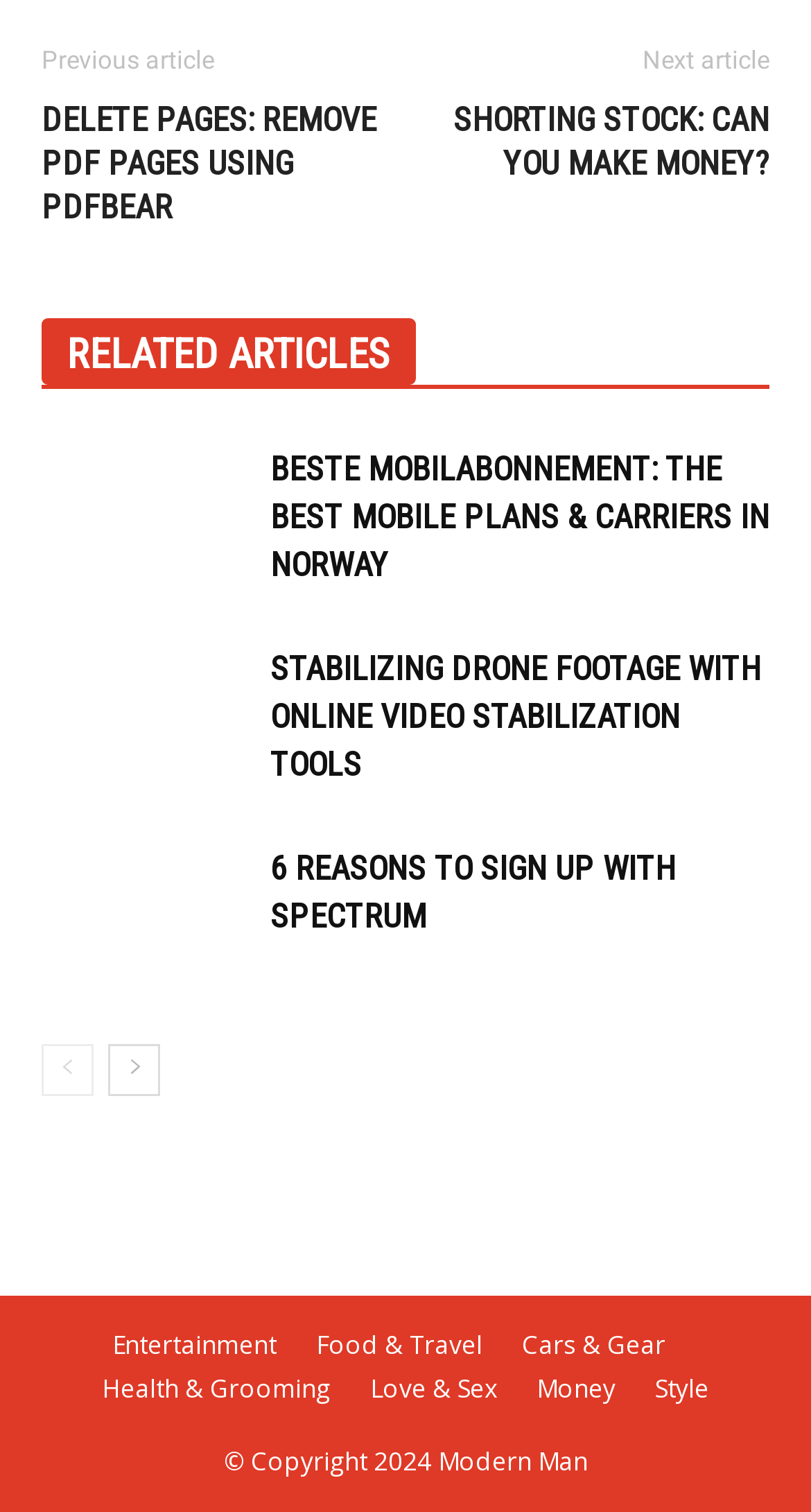Please identify the bounding box coordinates of the region to click in order to complete the task: "Click on 'Next article'". The coordinates must be four float numbers between 0 and 1, specified as [left, top, right, bottom].

[0.792, 0.031, 0.949, 0.05]